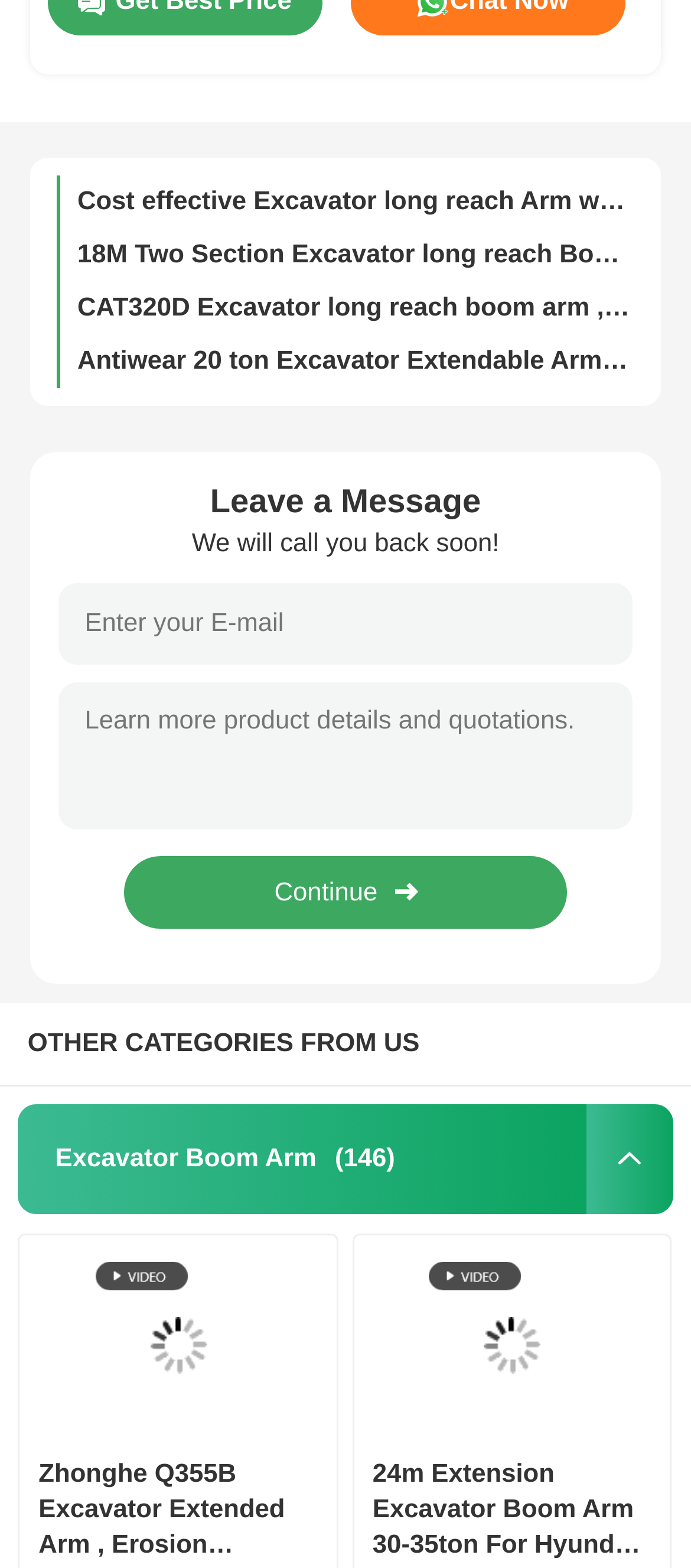Locate the bounding box coordinates of the clickable part needed for the task: "Click on the 'Continue' button".

[0.397, 0.56, 0.546, 0.578]